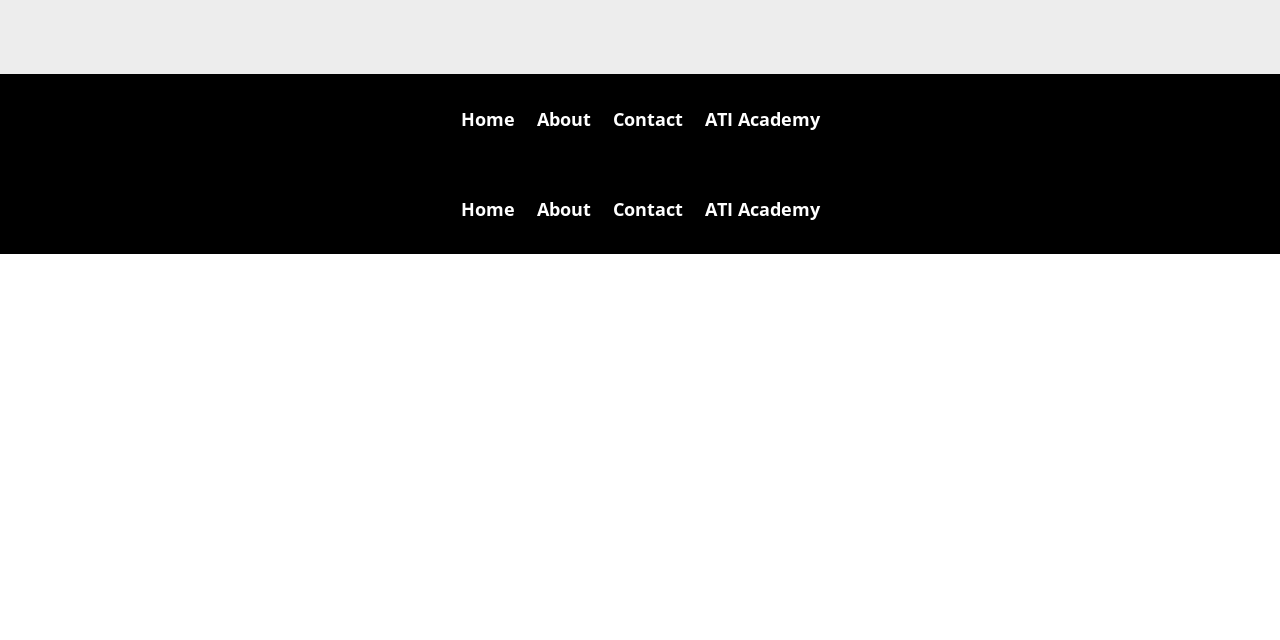Identify and provide the bounding box for the element described by: "ATI Academy".

[0.55, 0.315, 0.64, 0.35]